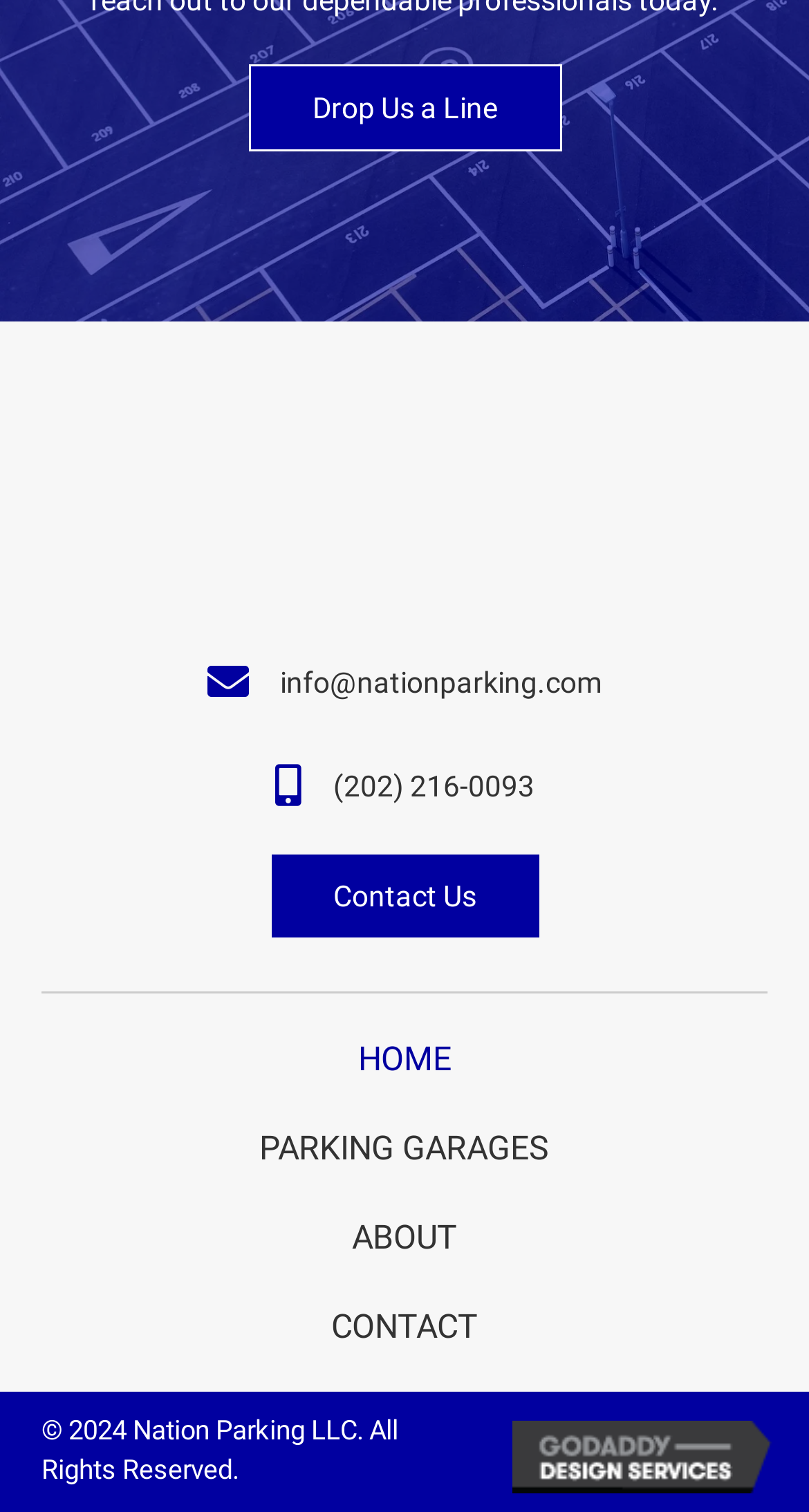How many links are in the footer menu?
Refer to the image and provide a concise answer in one word or phrase.

4